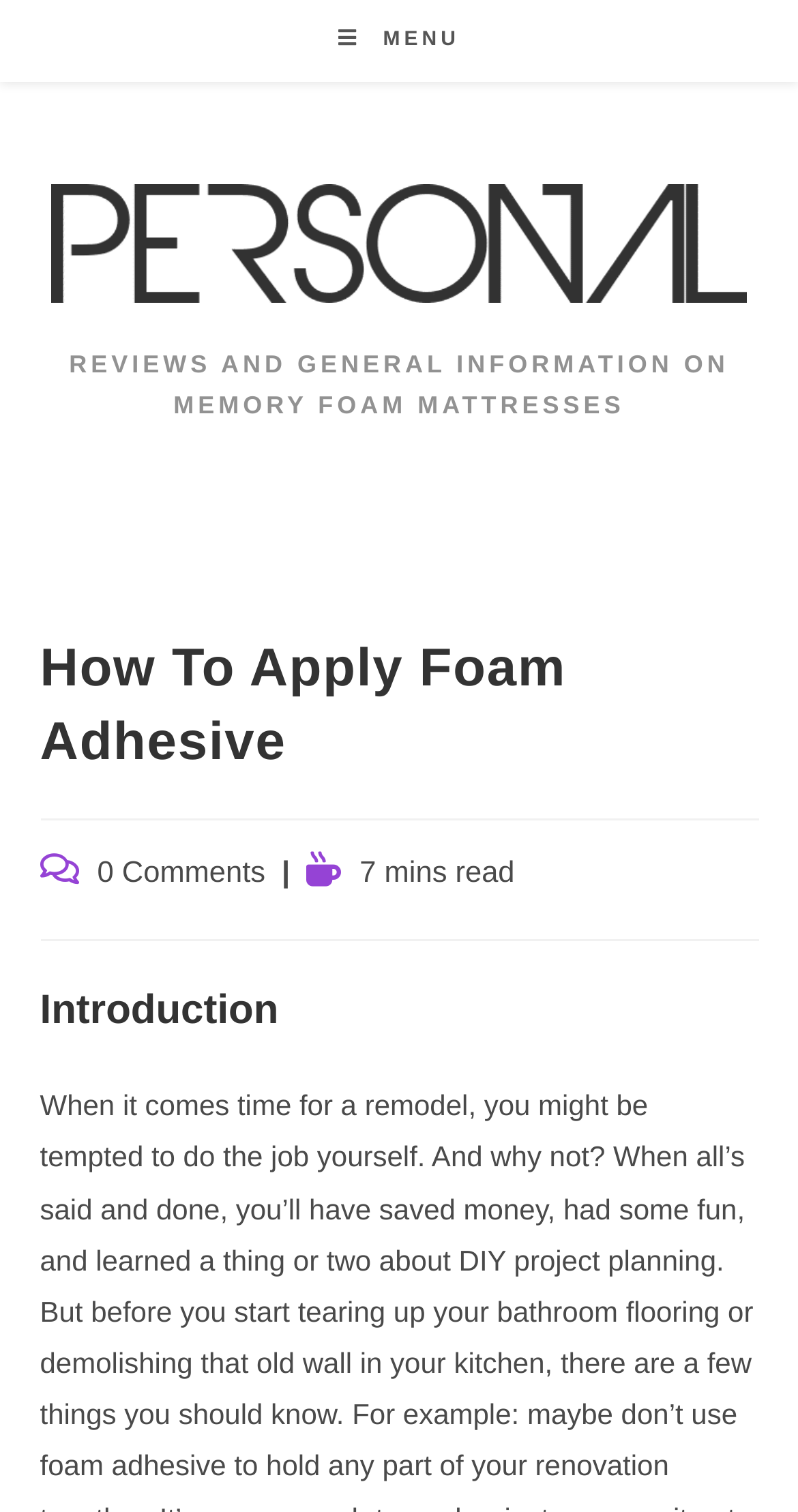Based on the element description poster, identify the bounding box of the UI element in the given webpage screenshot. The coordinates should be in the format (top-left x, top-left y, bottom-right x, bottom-right y) and must be between 0 and 1.

None